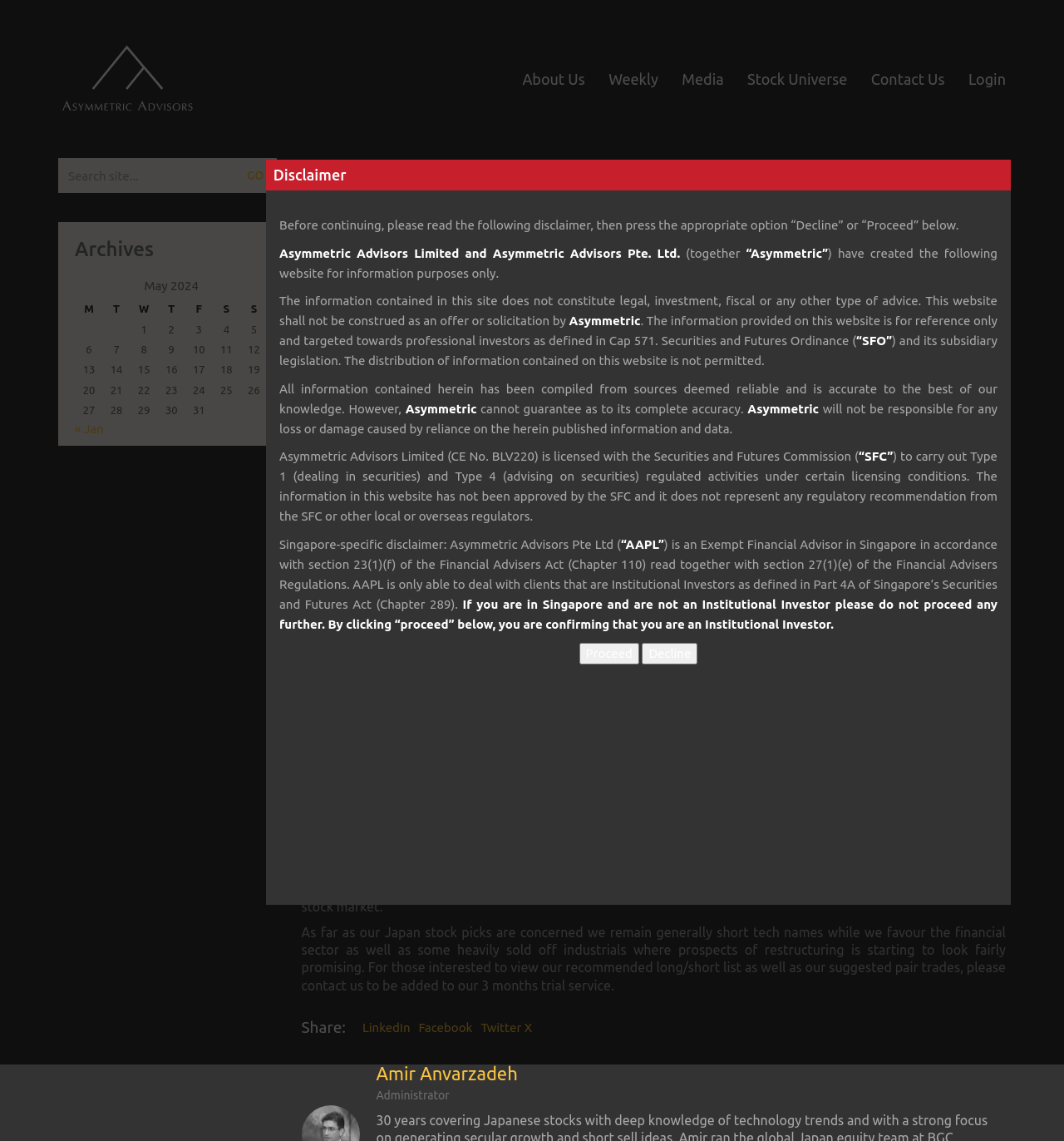Based on what you see in the screenshot, provide a thorough answer to this question: What is the BOJ's inflation target?

The article mentions that the BOJ chief has lifted its time-line for its inflation target of 2%.